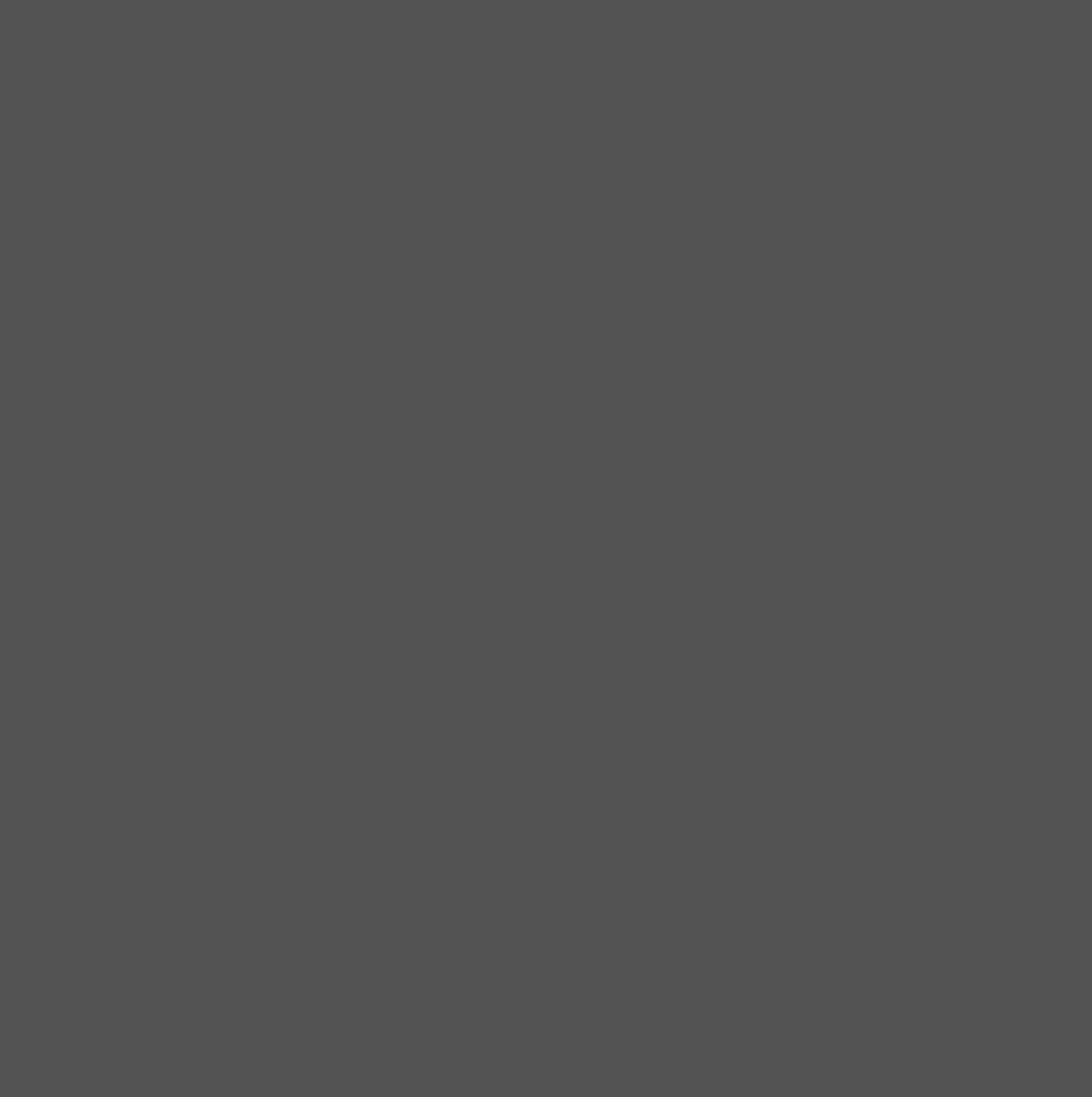Please provide a brief answer to the following inquiry using a single word or phrase:
How many articles are listed under 'Related'?

3